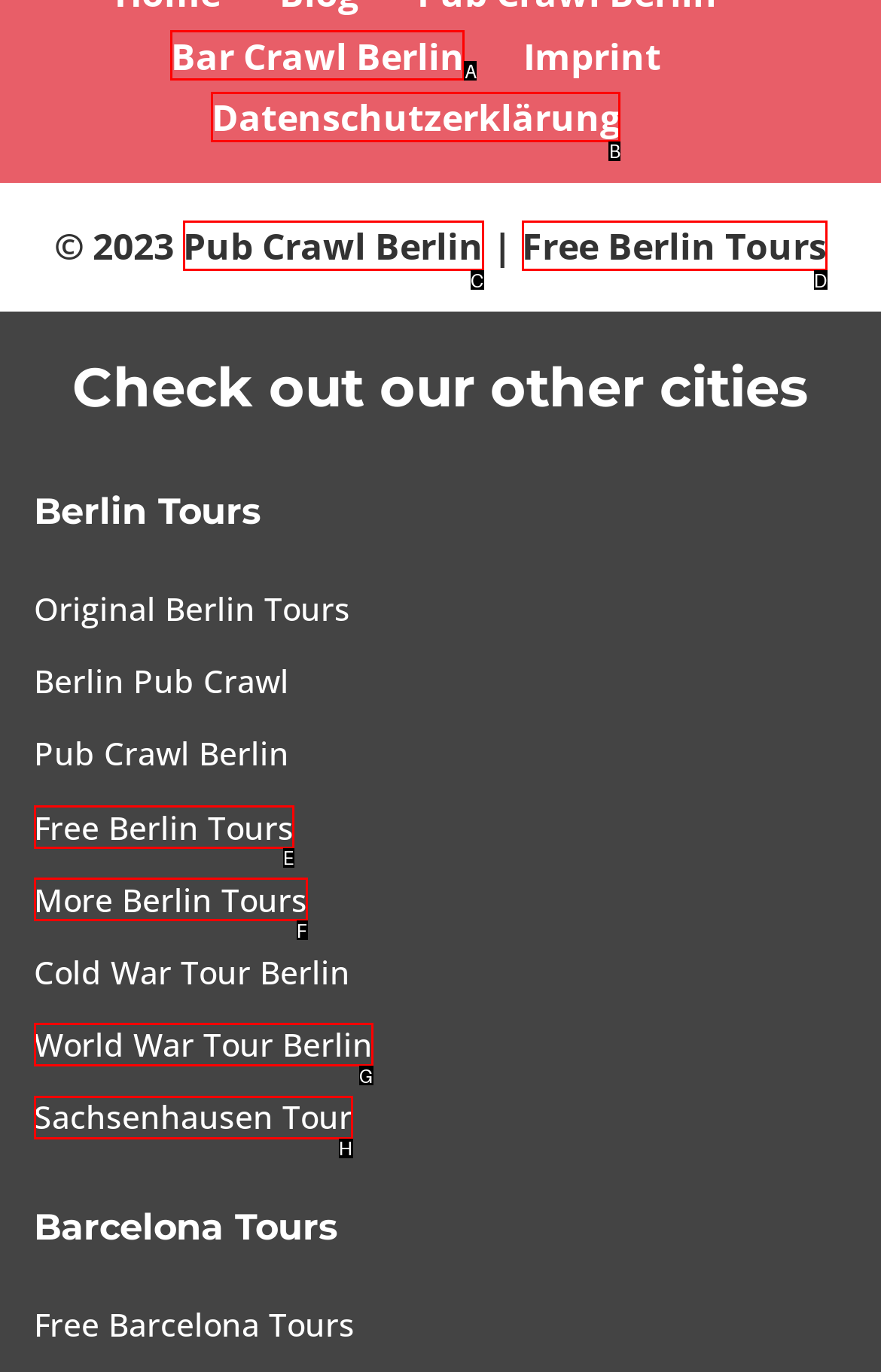Find the HTML element that matches the description: Sachsenhausen Tour
Respond with the corresponding letter from the choices provided.

H